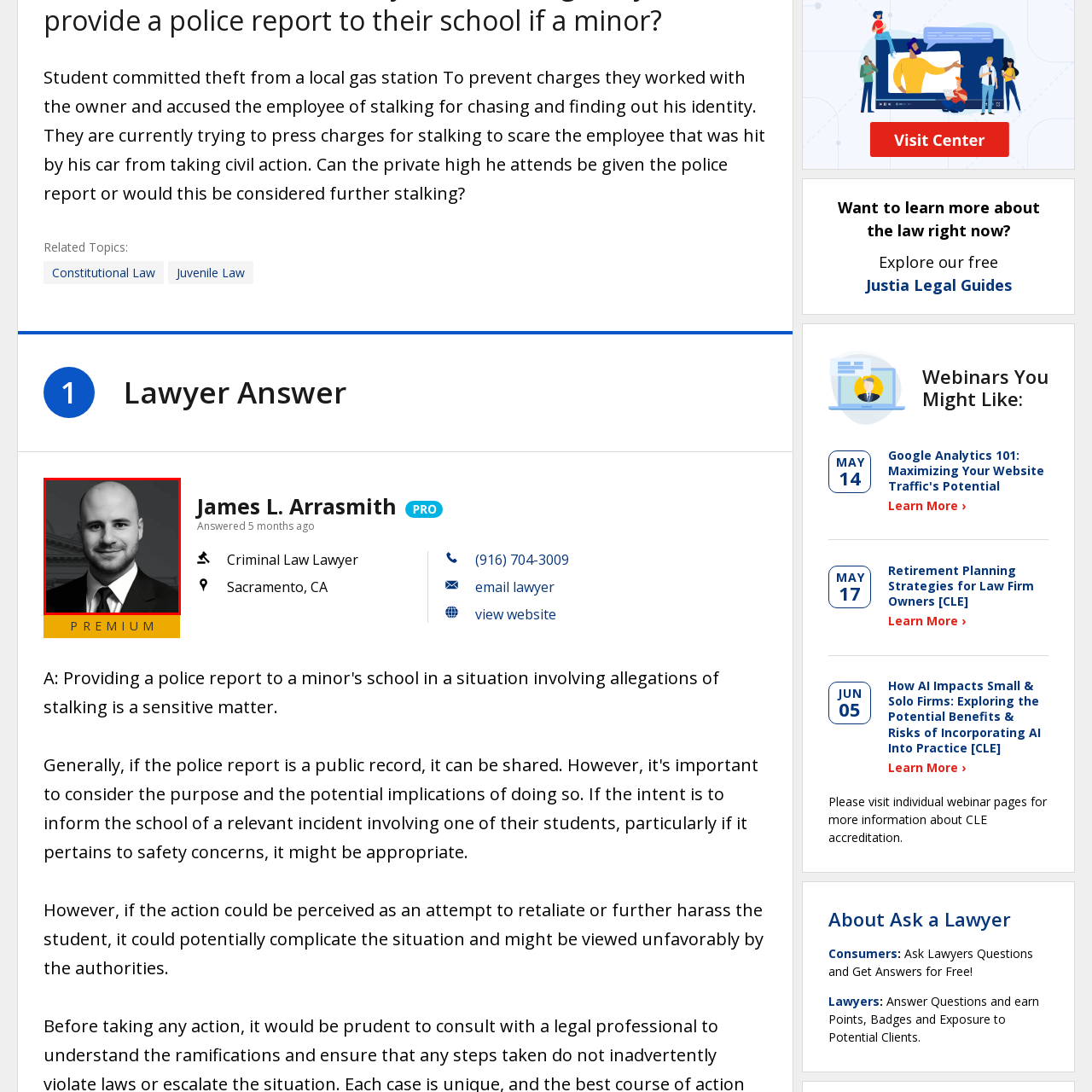Pay attention to the image encased in the red boundary and reply to the question using a single word or phrase:
What is the color tone of the background?

Dark